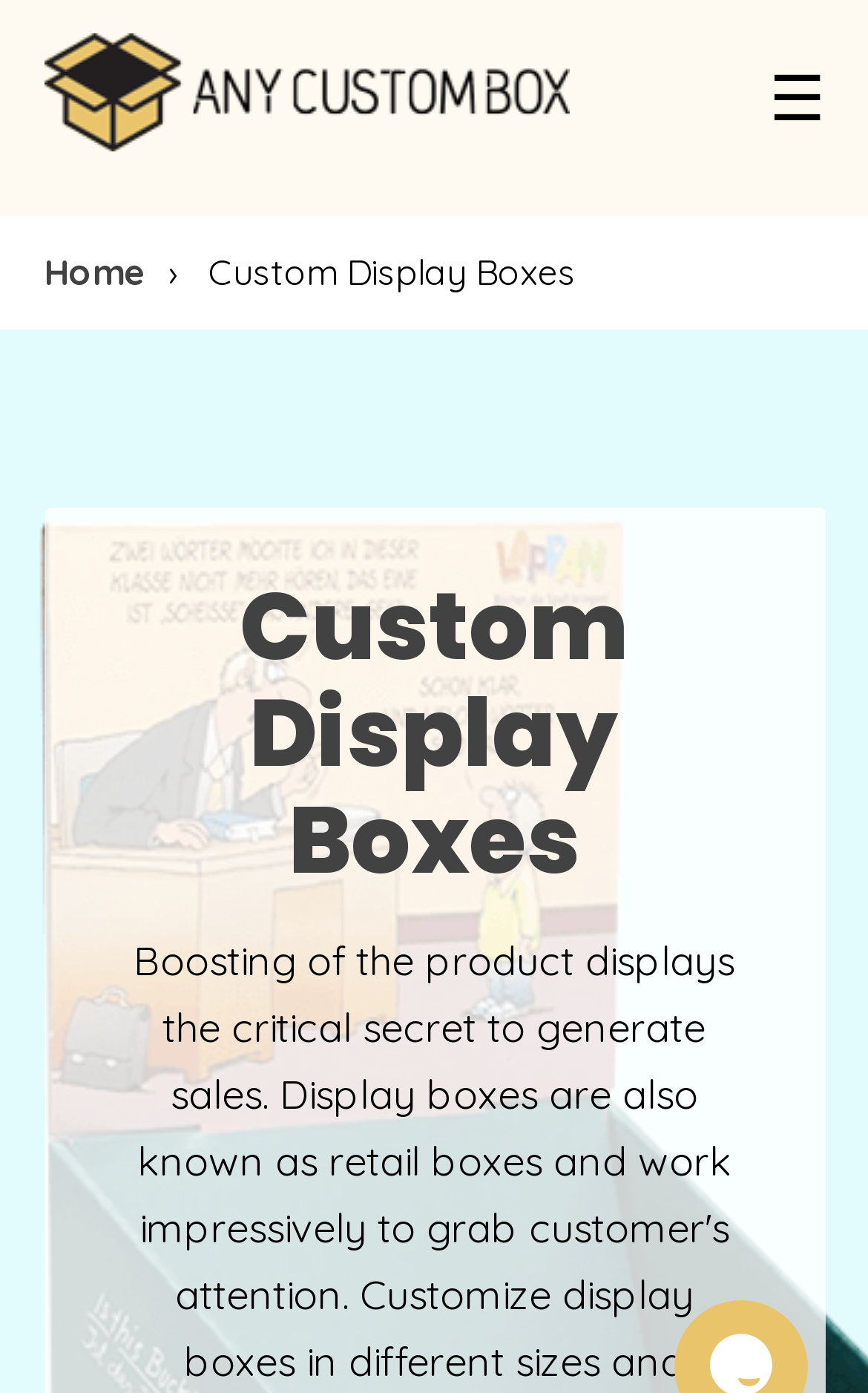Given the description of the UI element: "Custom Printed Boxes", predict the bounding box coordinates in the form of [left, top, right, bottom], with each value being a float between 0 and 1.

[0.05, 0.155, 0.95, 0.251]